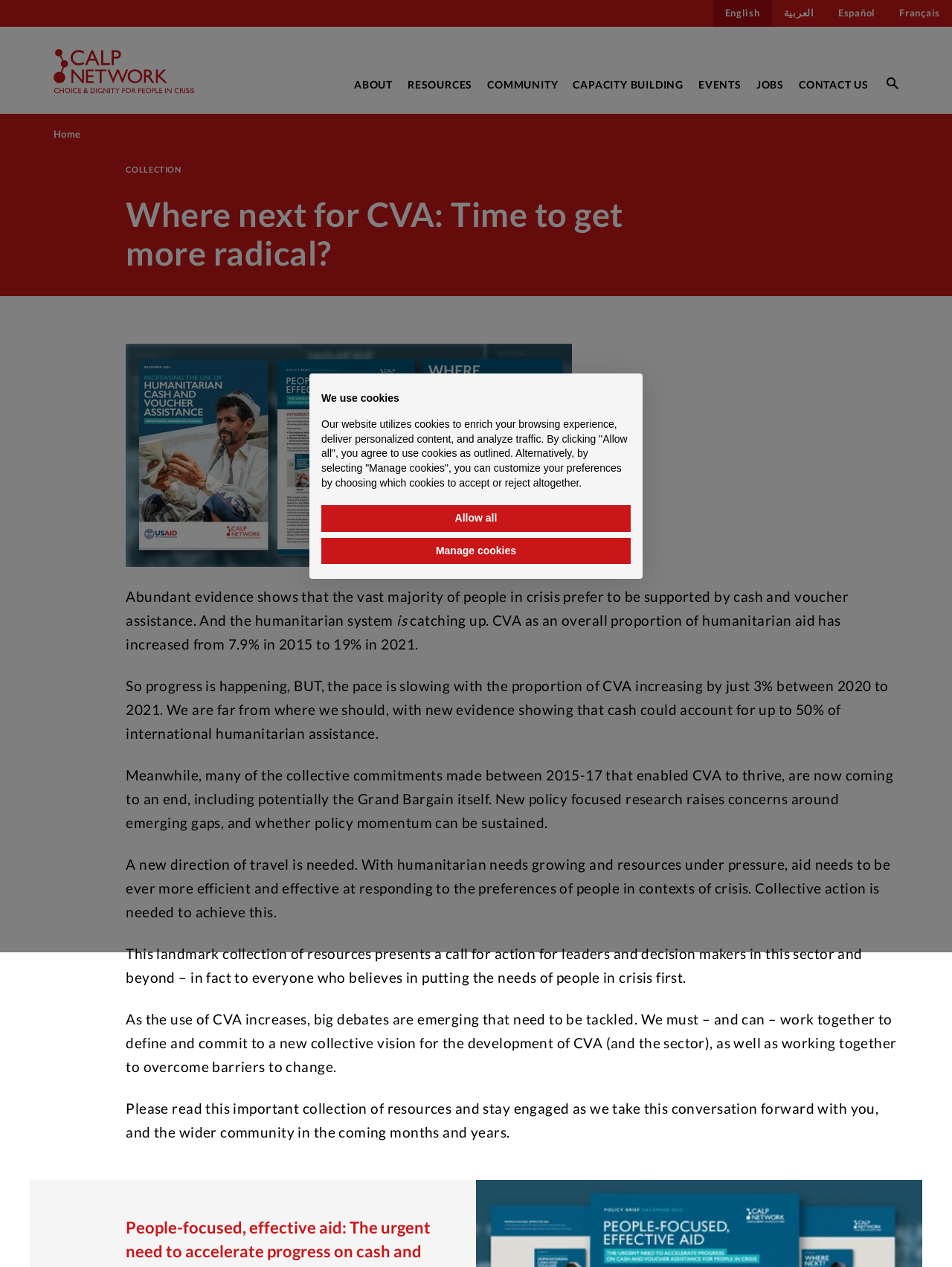Given the description of a UI element: "Allow all", identify the bounding box coordinates of the matching element in the webpage screenshot.

[0.338, 0.399, 0.662, 0.42]